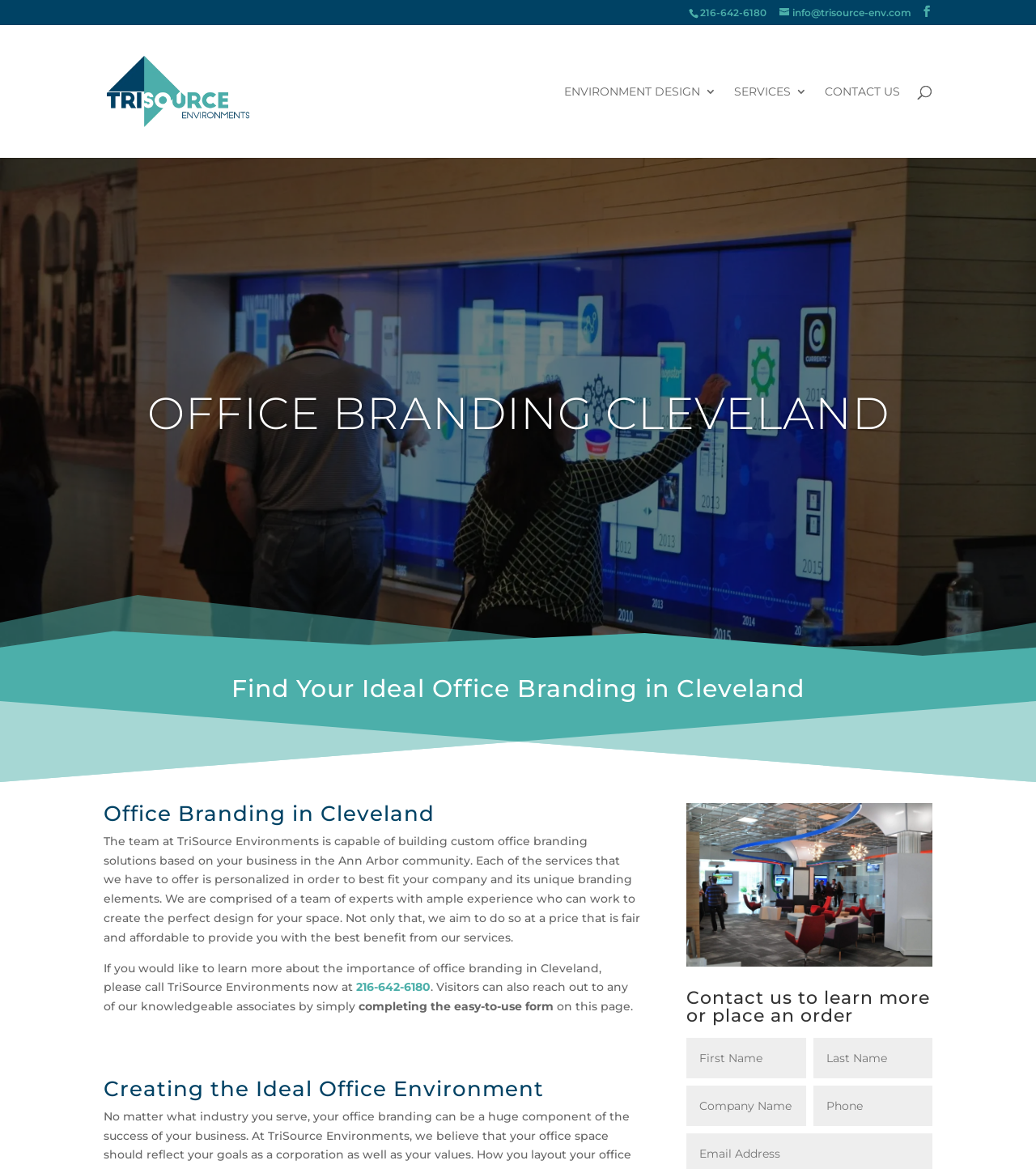What is the name of the company providing office branding services?
Please provide a full and detailed response to the question.

I found the name of the company by looking at the top-left corner of the webpage, where it is displayed as 'TriSource Environments' with a logo. This is also mentioned in the meta description and throughout the webpage content.